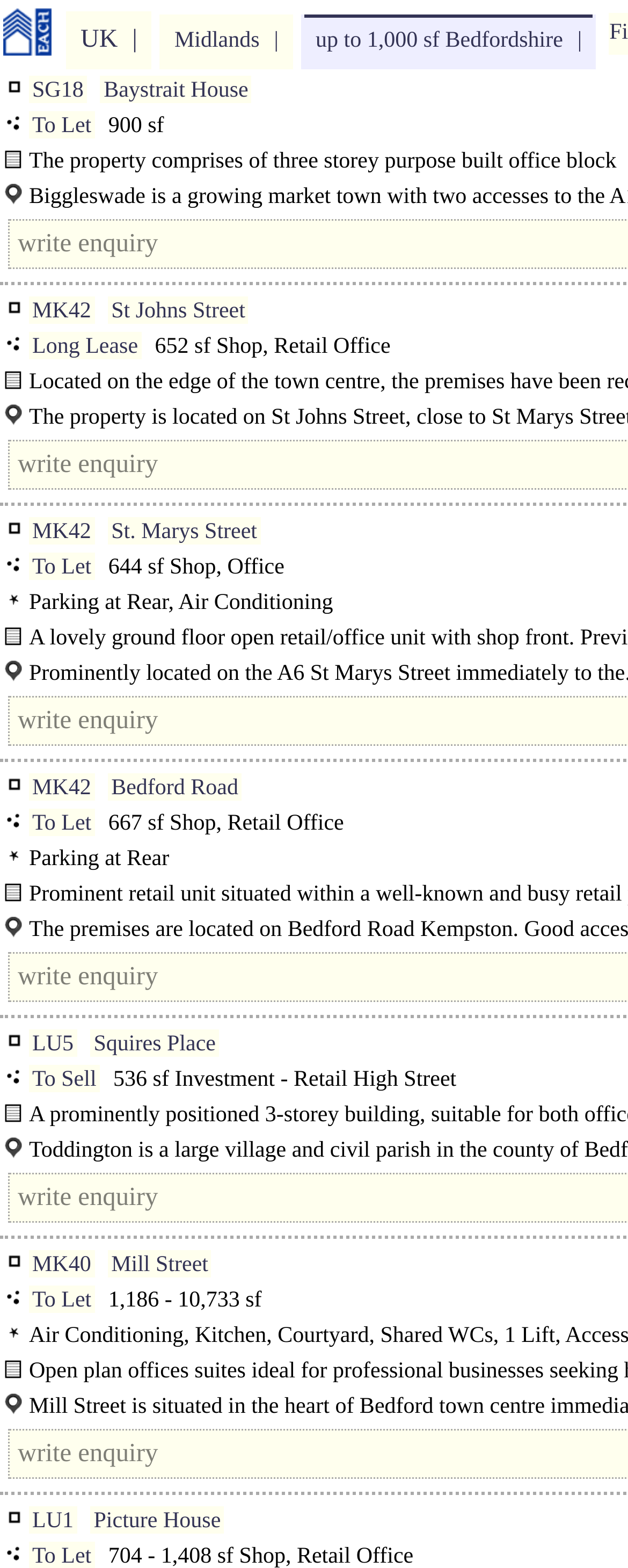Please specify the bounding box coordinates of the clickable region necessary for completing the following instruction: "Click on UK link". The coordinates must consist of four float numbers between 0 and 1, i.e., [left, top, right, bottom].

[0.105, 0.007, 0.242, 0.044]